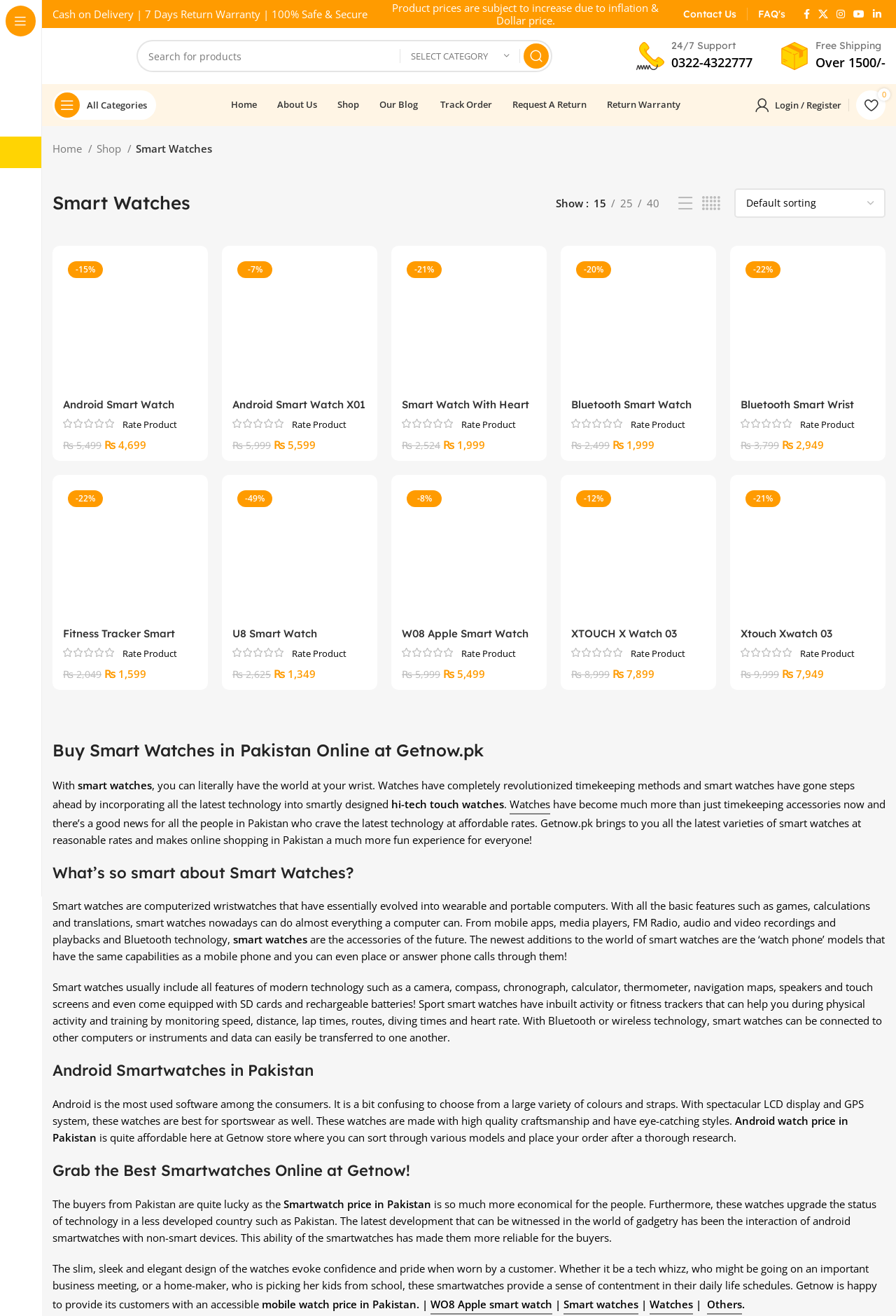Indicate the bounding box coordinates of the element that needs to be clicked to satisfy the following instruction: "Search for a product". The coordinates should be four float numbers between 0 and 1, i.e., [left, top, right, bottom].

[0.152, 0.03, 0.616, 0.055]